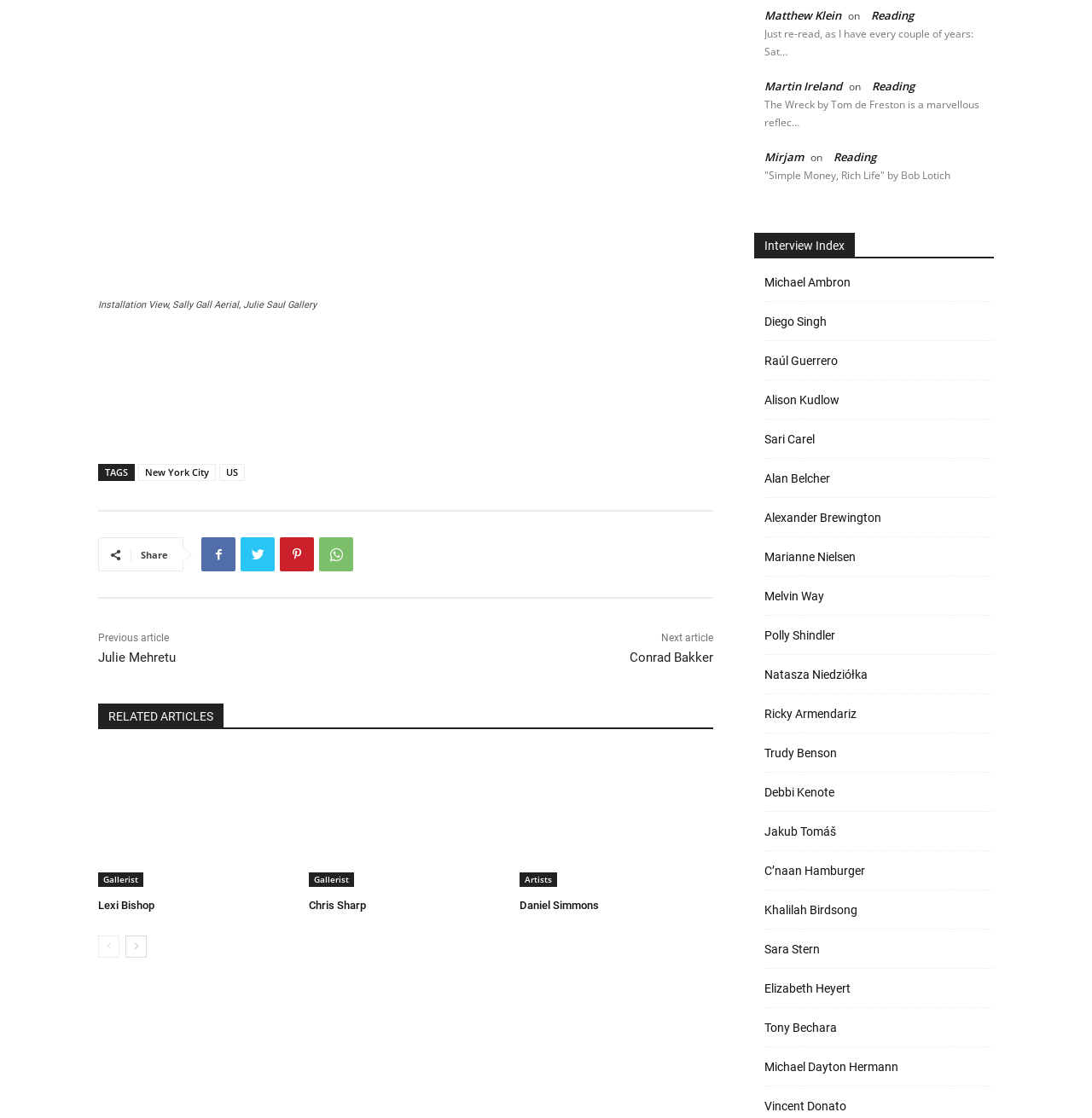Determine the bounding box coordinates of the UI element described by: "Lexi Bishop".

[0.09, 0.804, 0.141, 0.815]